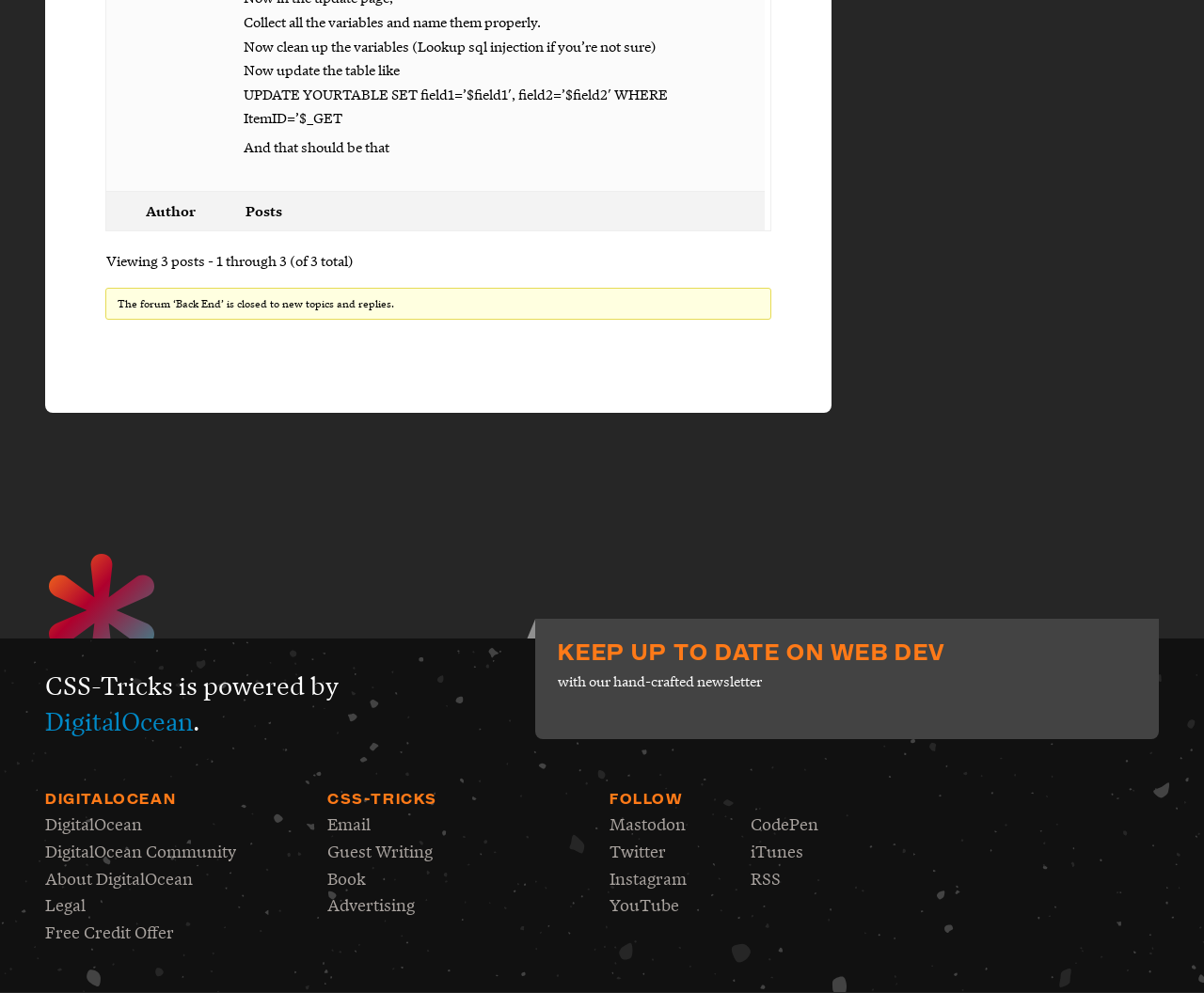Answer the question in a single word or phrase:
How many posts are being viewed?

3